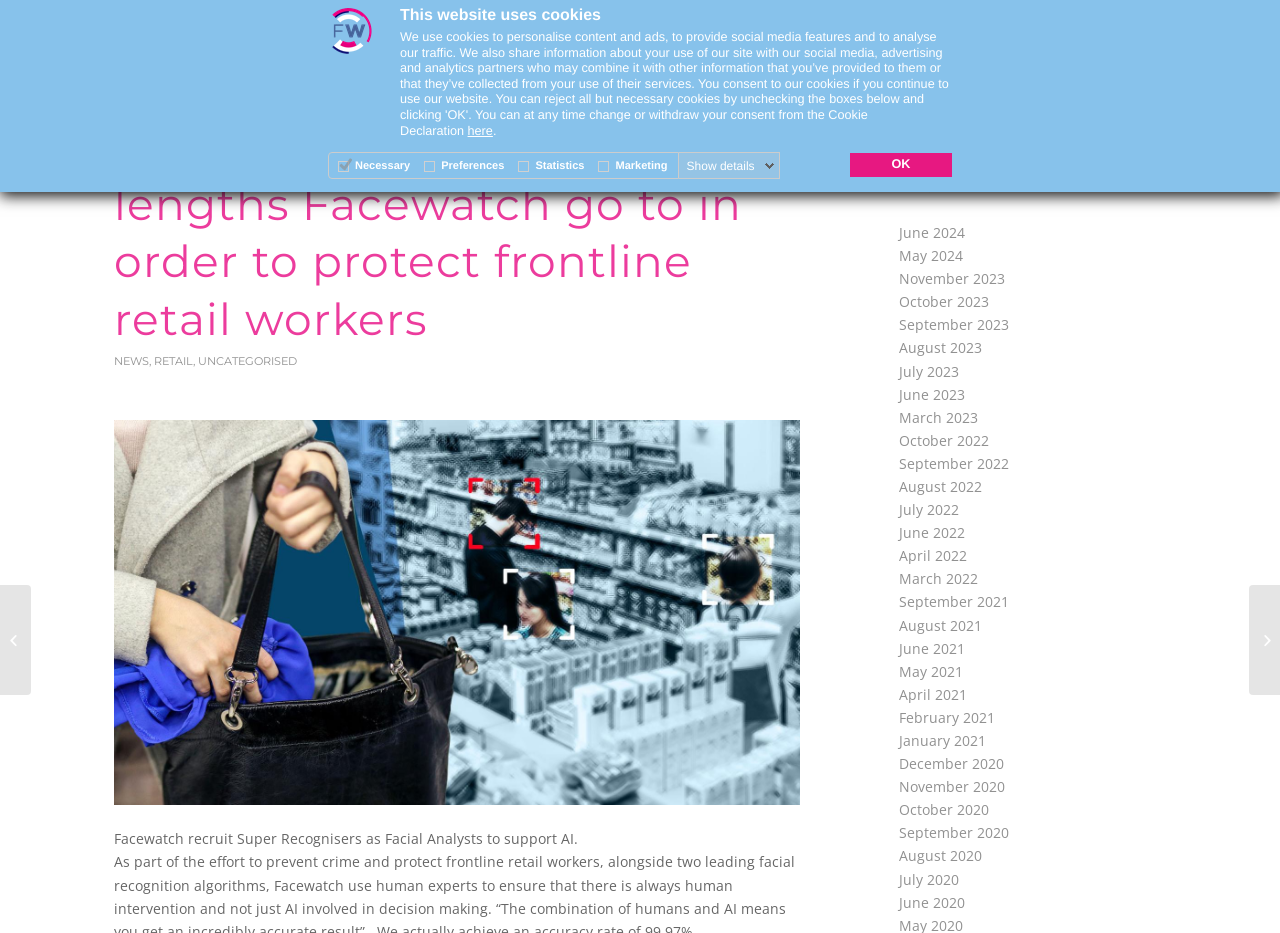Determine the bounding box coordinates for the HTML element mentioned in the following description: "November 2023". The coordinates should be a list of four floats ranging from 0 to 1, represented as [left, top, right, bottom].

[0.703, 0.288, 0.785, 0.309]